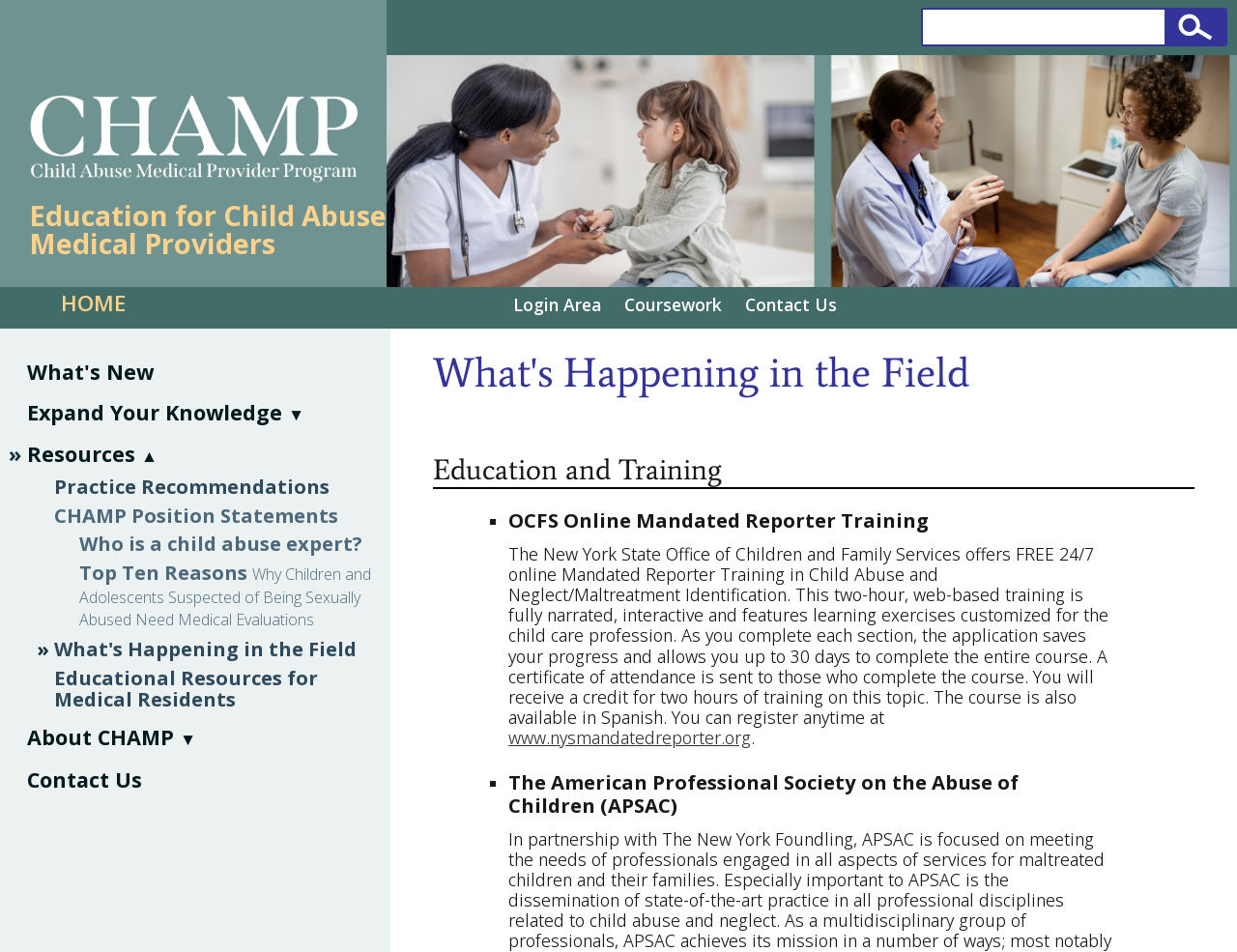Provide the bounding box coordinates of the area you need to click to execute the following instruction: "Login to the system".

[0.415, 0.308, 0.486, 0.332]